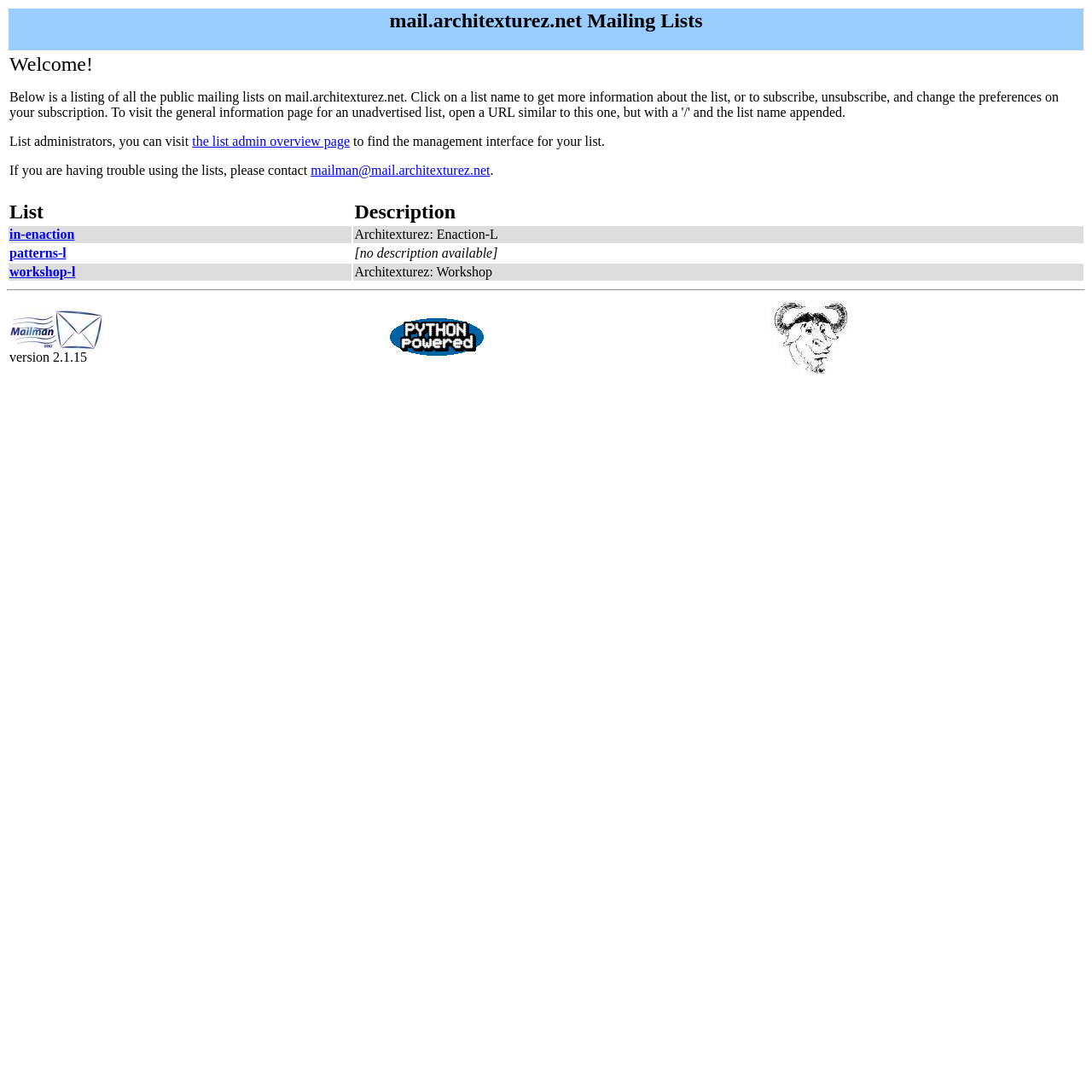Analyze the image and give a detailed response to the question:
What is the description of the 'patterns-l' mailing list?

I looked at the row in the table that lists the 'patterns-l' mailing list and found the text '[no description available]' in the second column, which is the description of the mailing list.